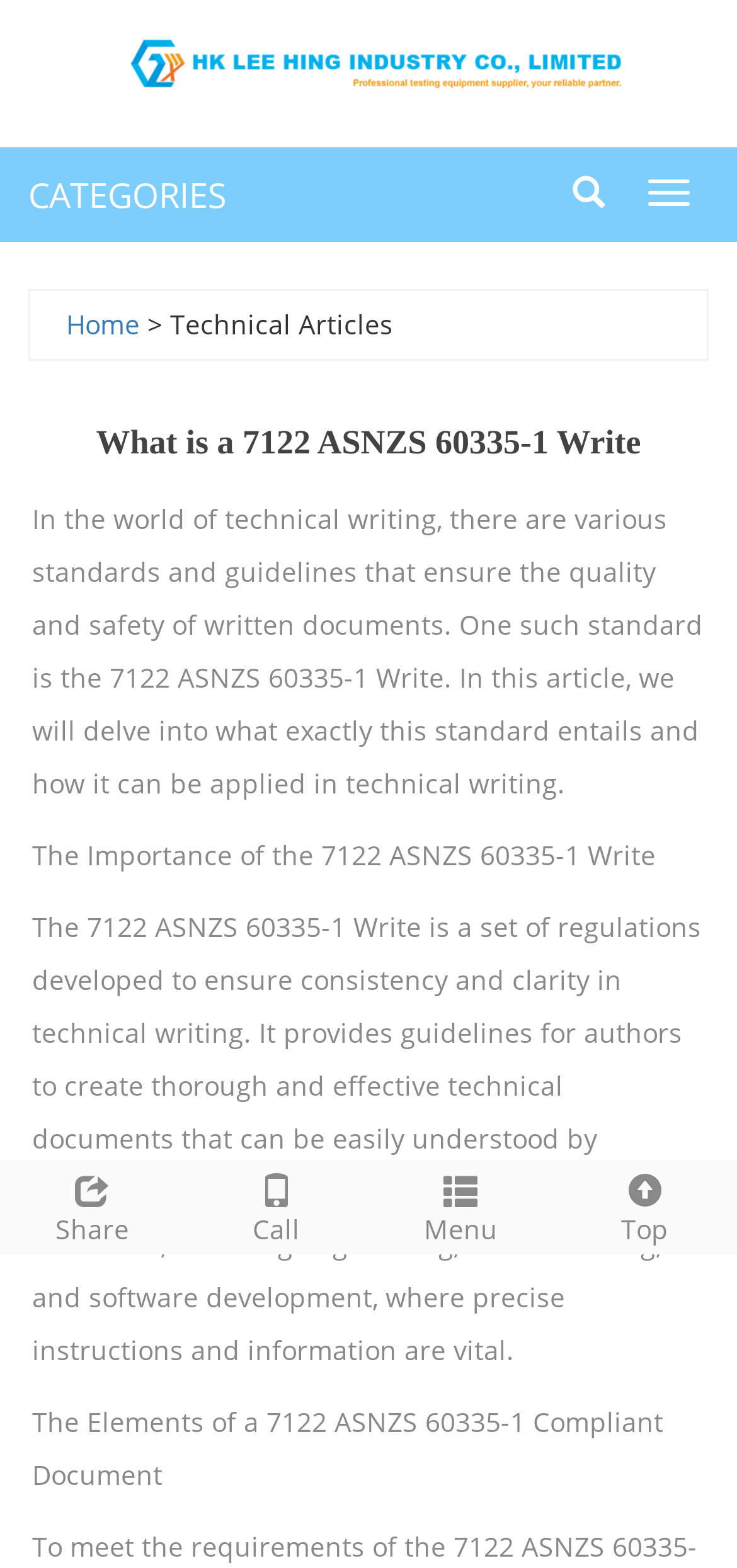Using the details from the image, please elaborate on the following question: What is the main topic of the article?

The main topic of the article is the 7122 ASNZS 60335-1 Write, which is evident from the heading of the article and the content that follows, which explains the standard and its importance in technical writing.